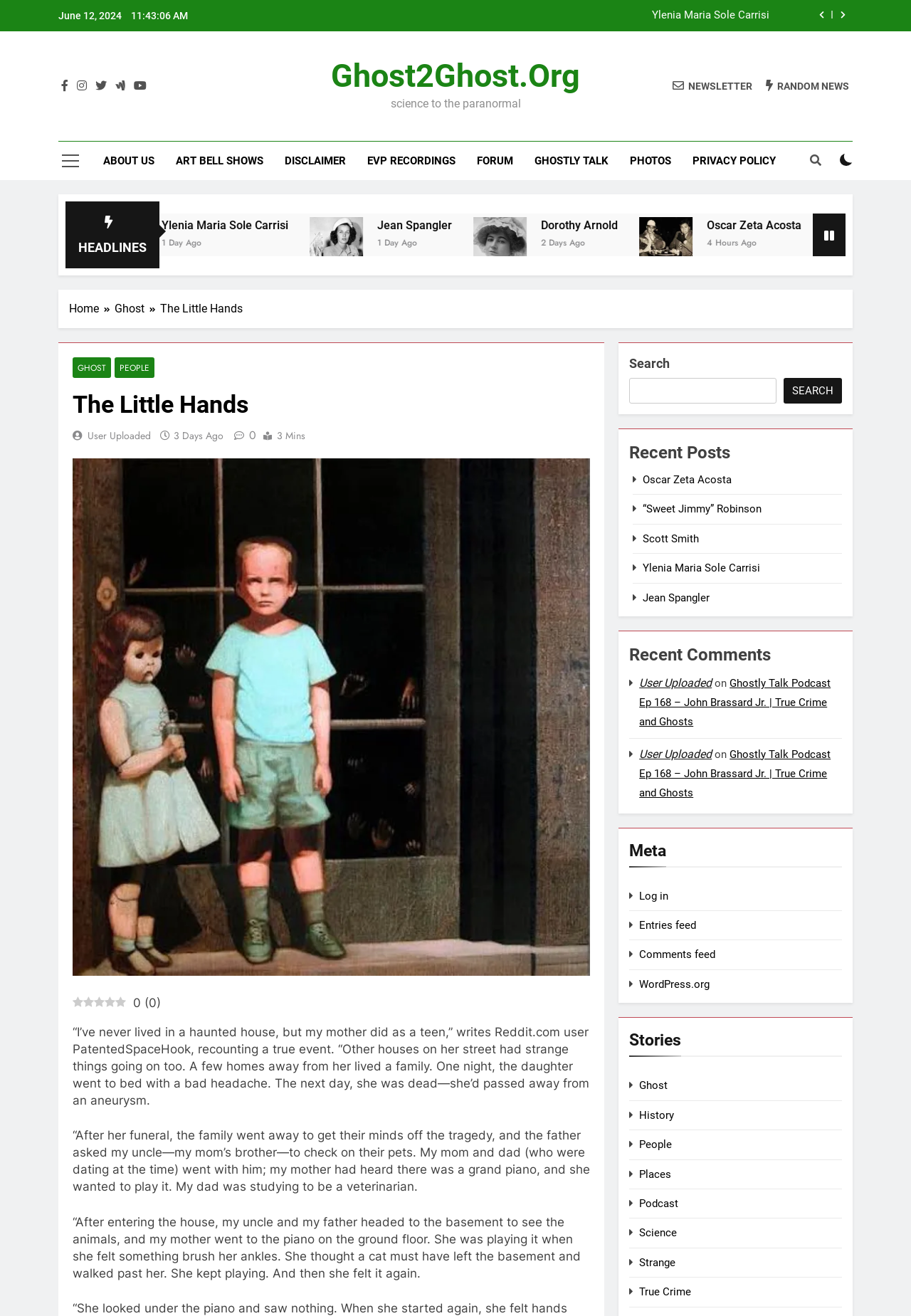Determine the bounding box coordinates of the section I need to click to execute the following instruction: "Click the newsletter button". Provide the coordinates as four float numbers between 0 and 1, i.e., [left, top, right, bottom].

[0.738, 0.06, 0.826, 0.07]